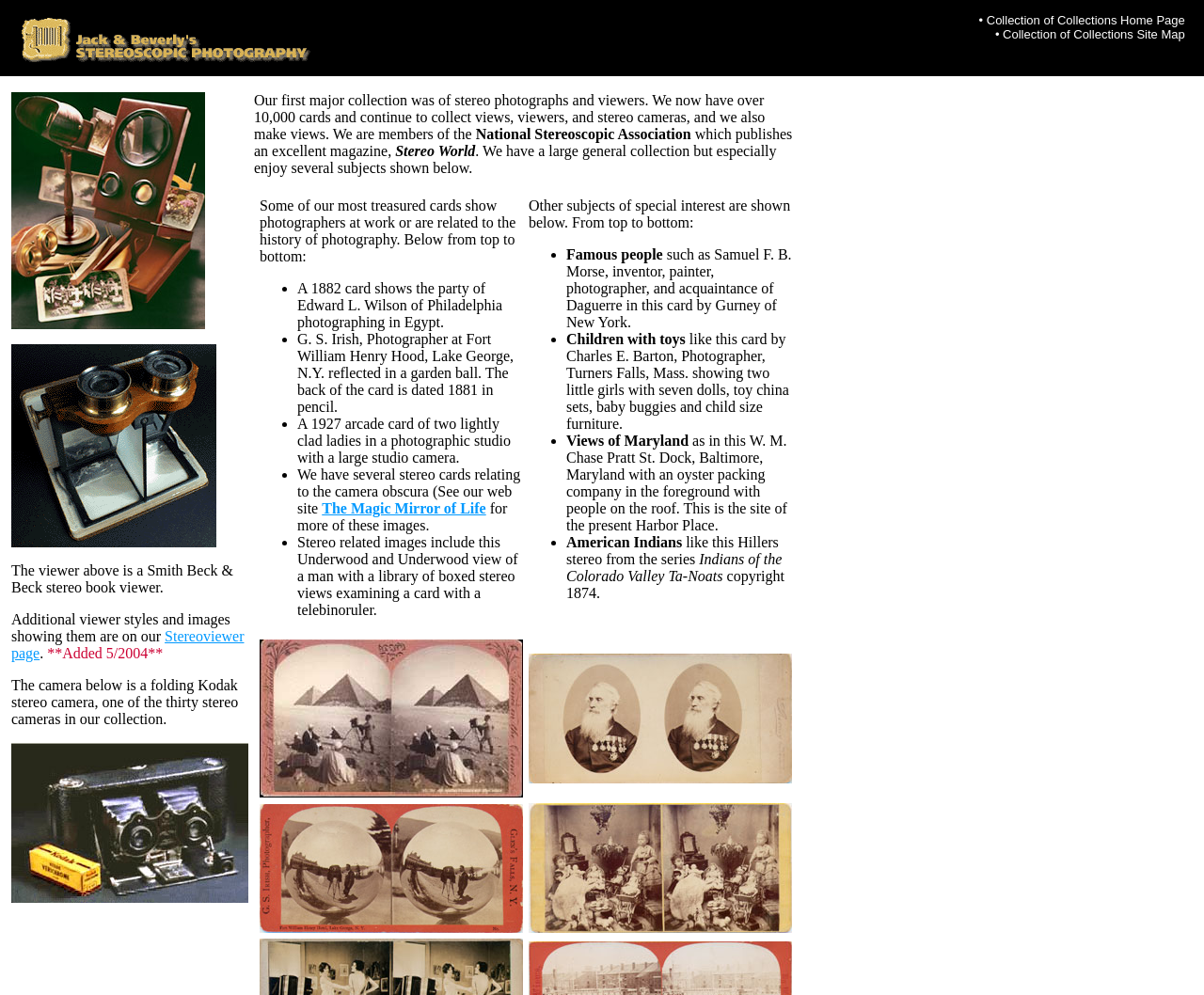Given the description: "The Magic Mirror of Life", determine the bounding box coordinates of the UI element. The coordinates should be formatted as four float numbers between 0 and 1, [left, top, right, bottom].

[0.267, 0.503, 0.404, 0.519]